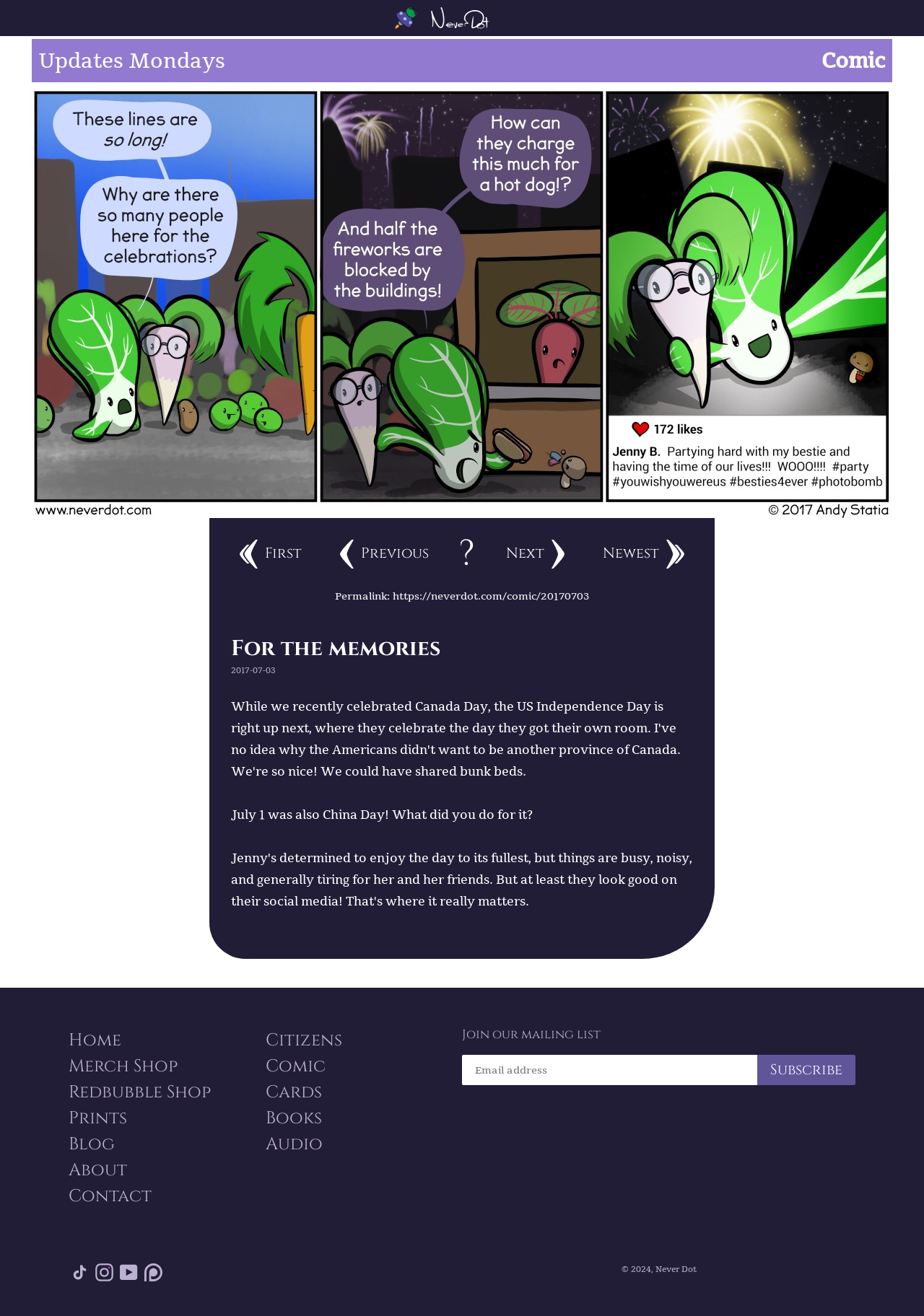Using the information in the image, could you please answer the following question in detail:
What is the copyright year?

I found the answer by looking at the StaticText element '© 2024, Never Dot' with bounding box coordinates [0.672, 0.955, 0.754, 0.974], which provides the copyright year.